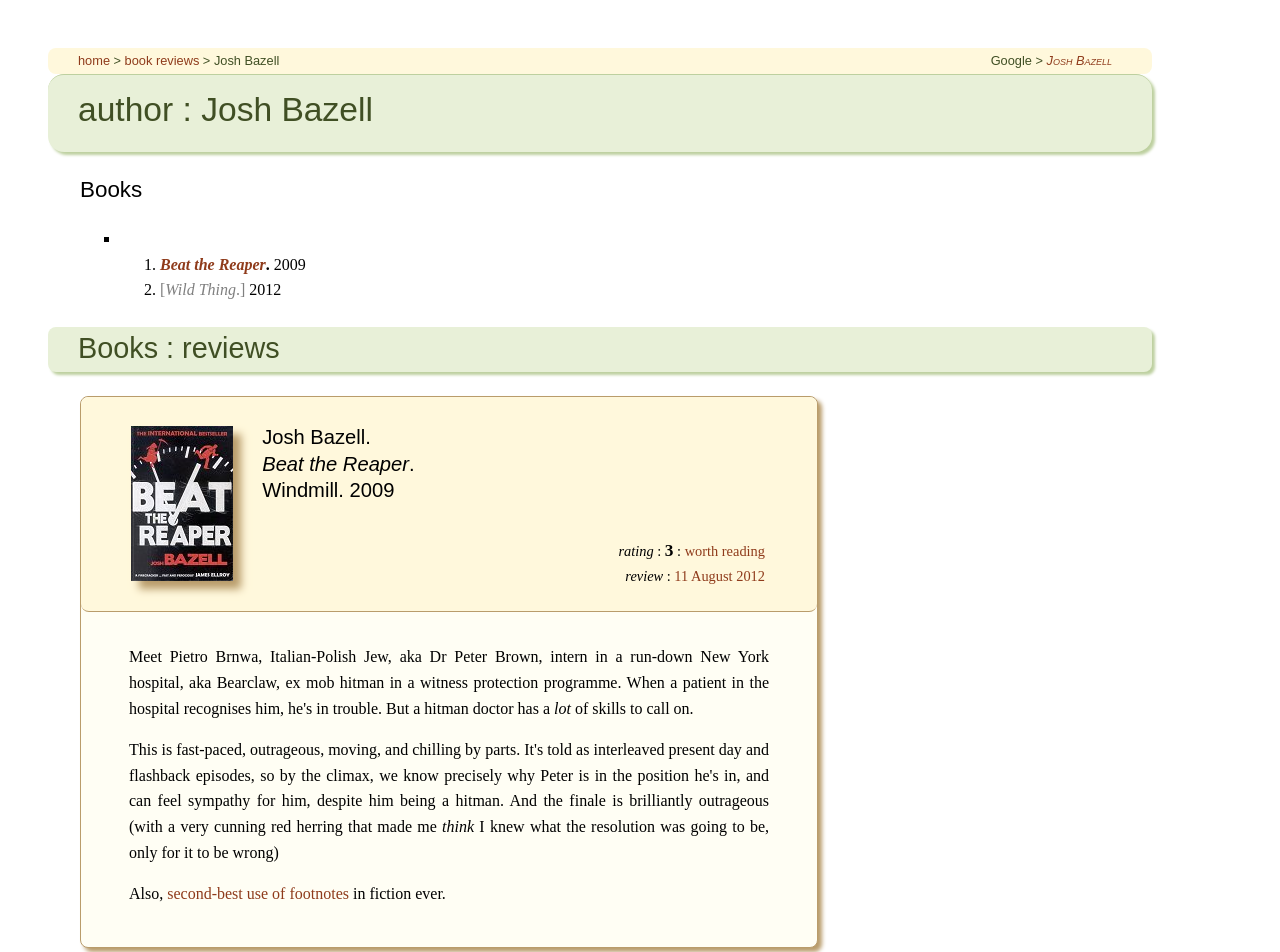How many books are listed?
Could you give a comprehensive explanation in response to this question?

I counted the number of list markers (■) and found two, which correspond to two book titles, 'Beat the Reaper' and 'Wild Thing'.